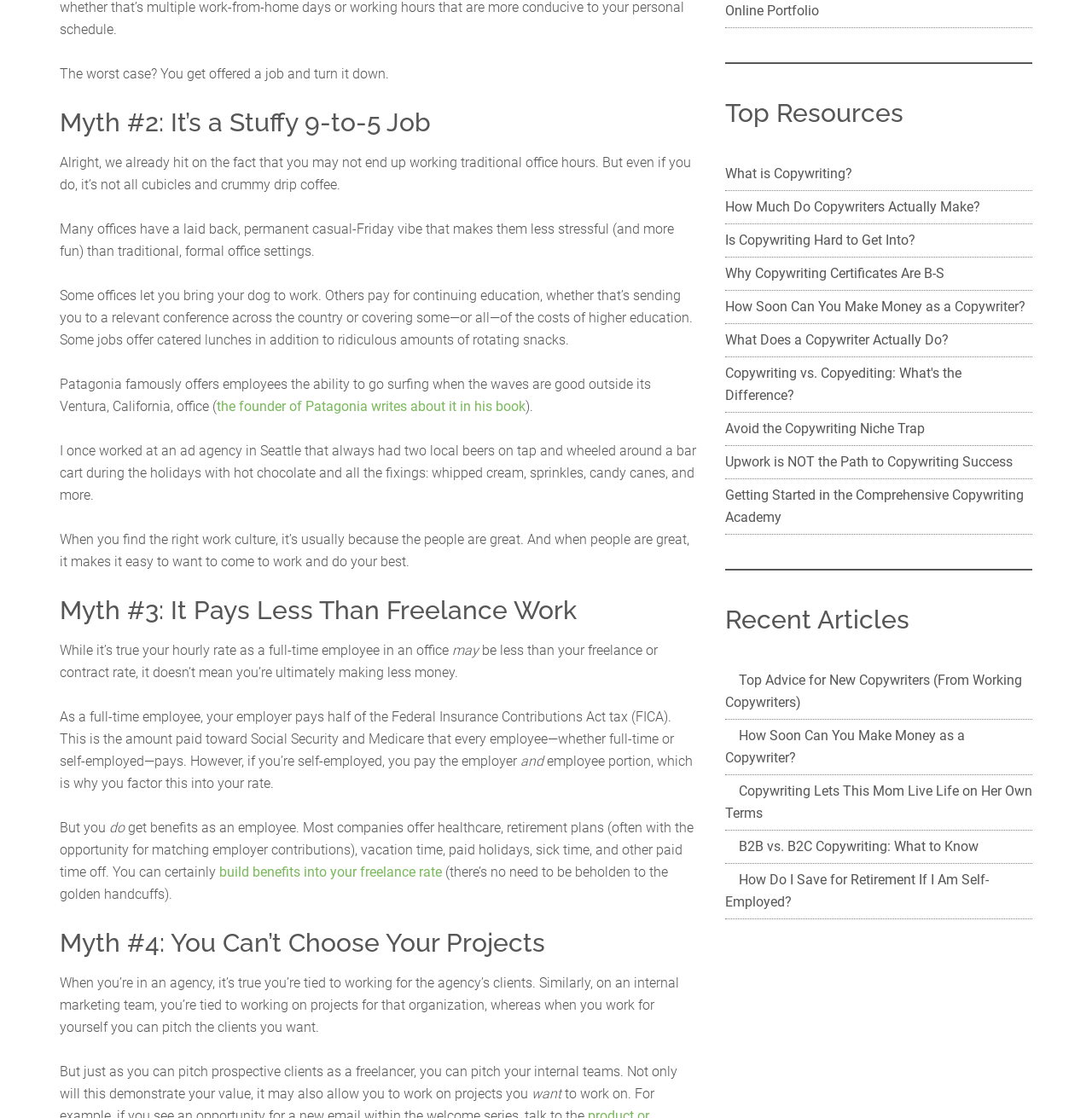Provide the bounding box coordinates for the UI element that is described by this text: "Why Copywriting Certificates Are B-S". The coordinates should be in the form of four float numbers between 0 and 1: [left, top, right, bottom].

[0.664, 0.238, 0.865, 0.252]